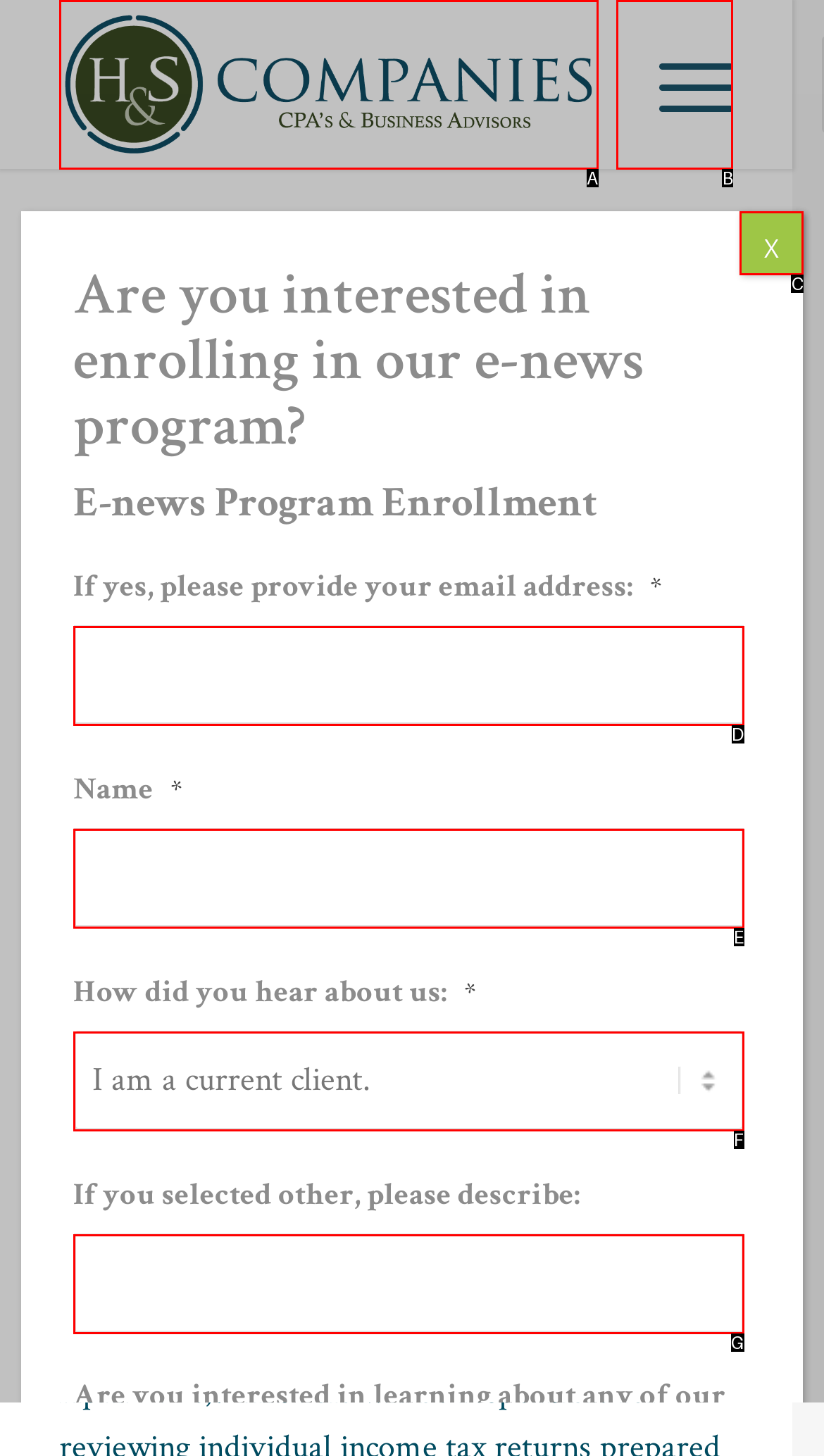Find the option that matches this description: Privacy Notice
Provide the matching option's letter directly.

None